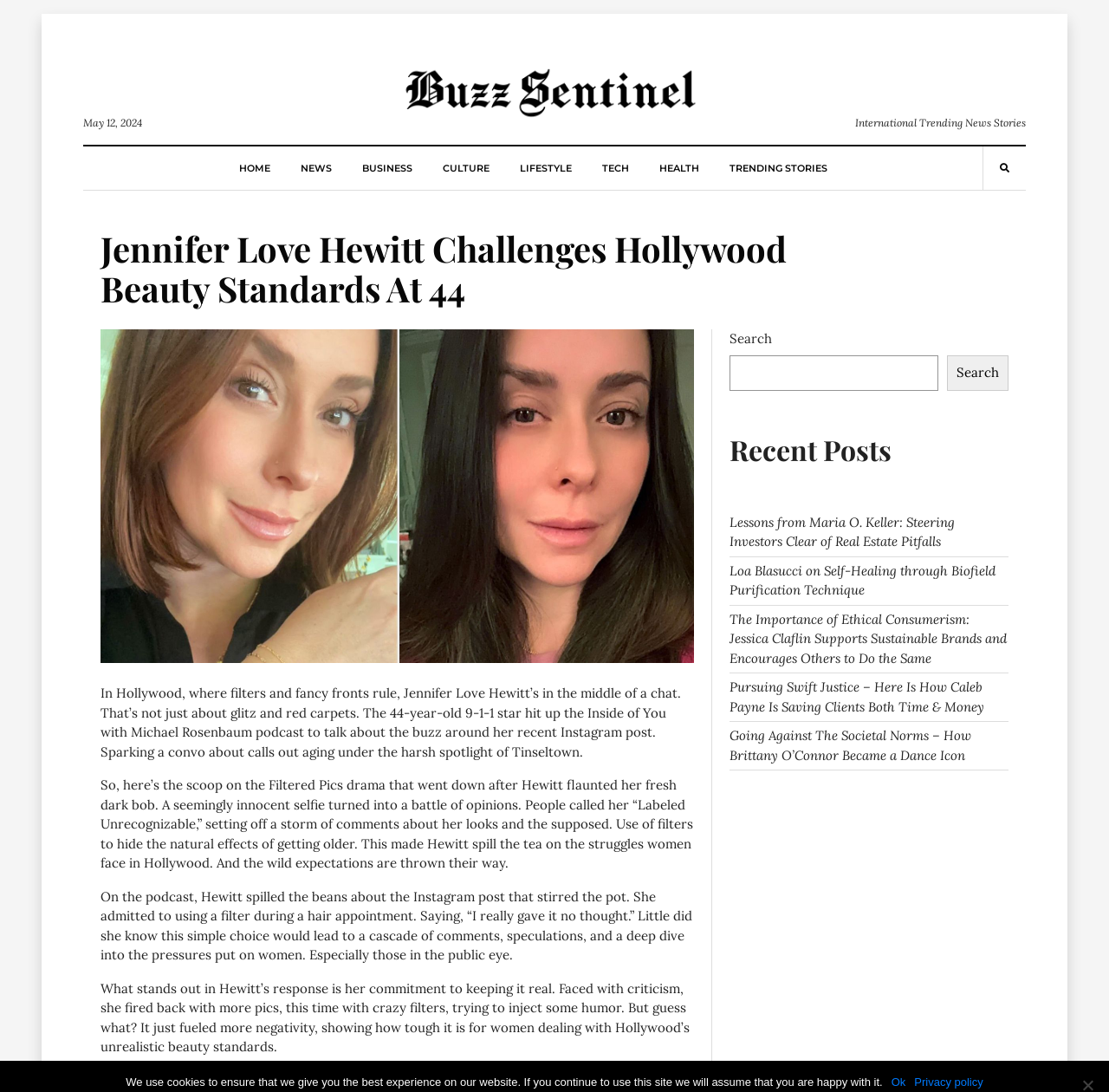What is the name of the website?
Provide an in-depth and detailed explanation in response to the question.

The website's name is 'Buzz Sentinel', as indicated by the link at the top of the webpage with the text 'Buzz Sentinel'.